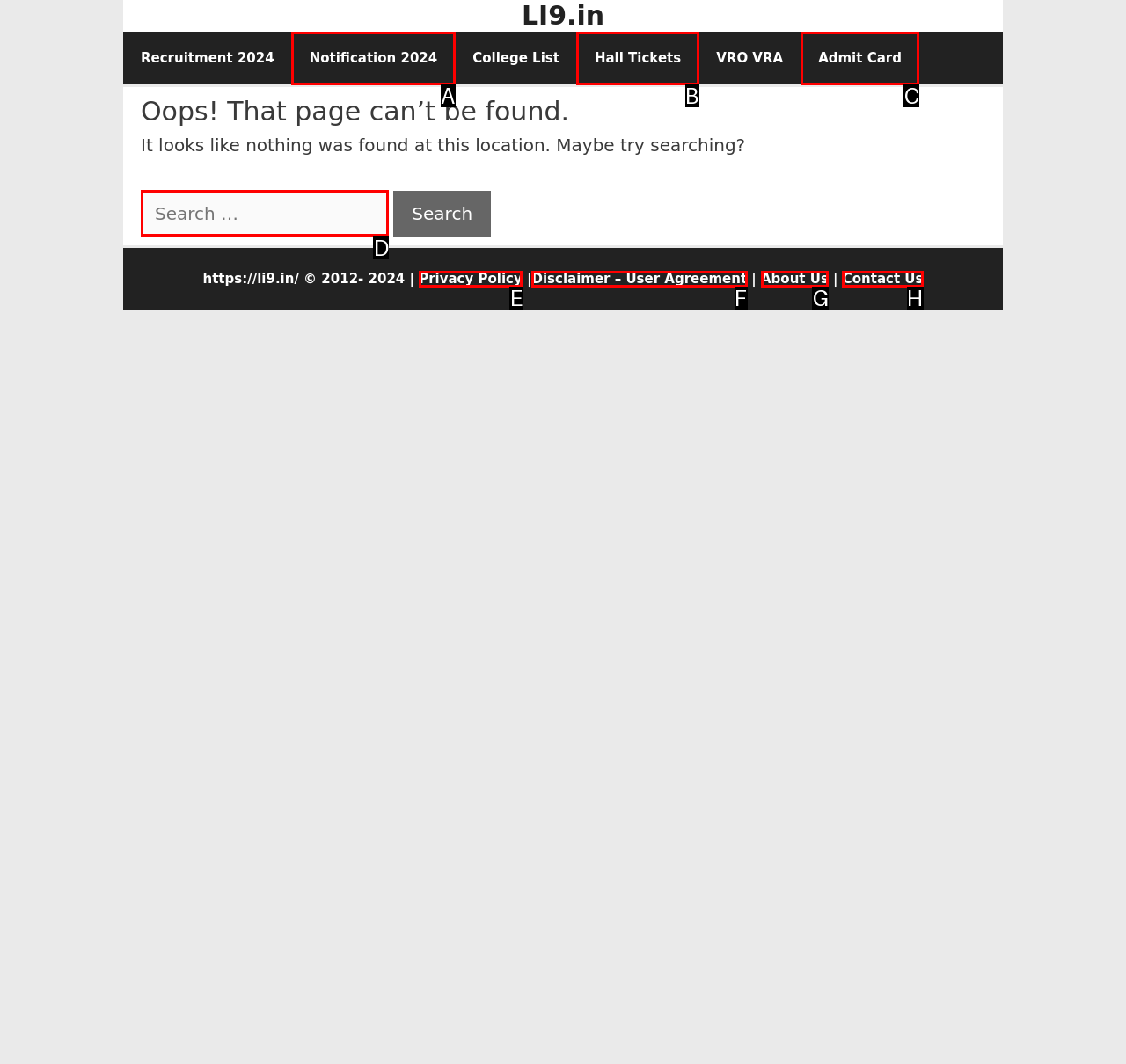For the instruction: Search for something, which HTML element should be clicked?
Respond with the letter of the appropriate option from the choices given.

D